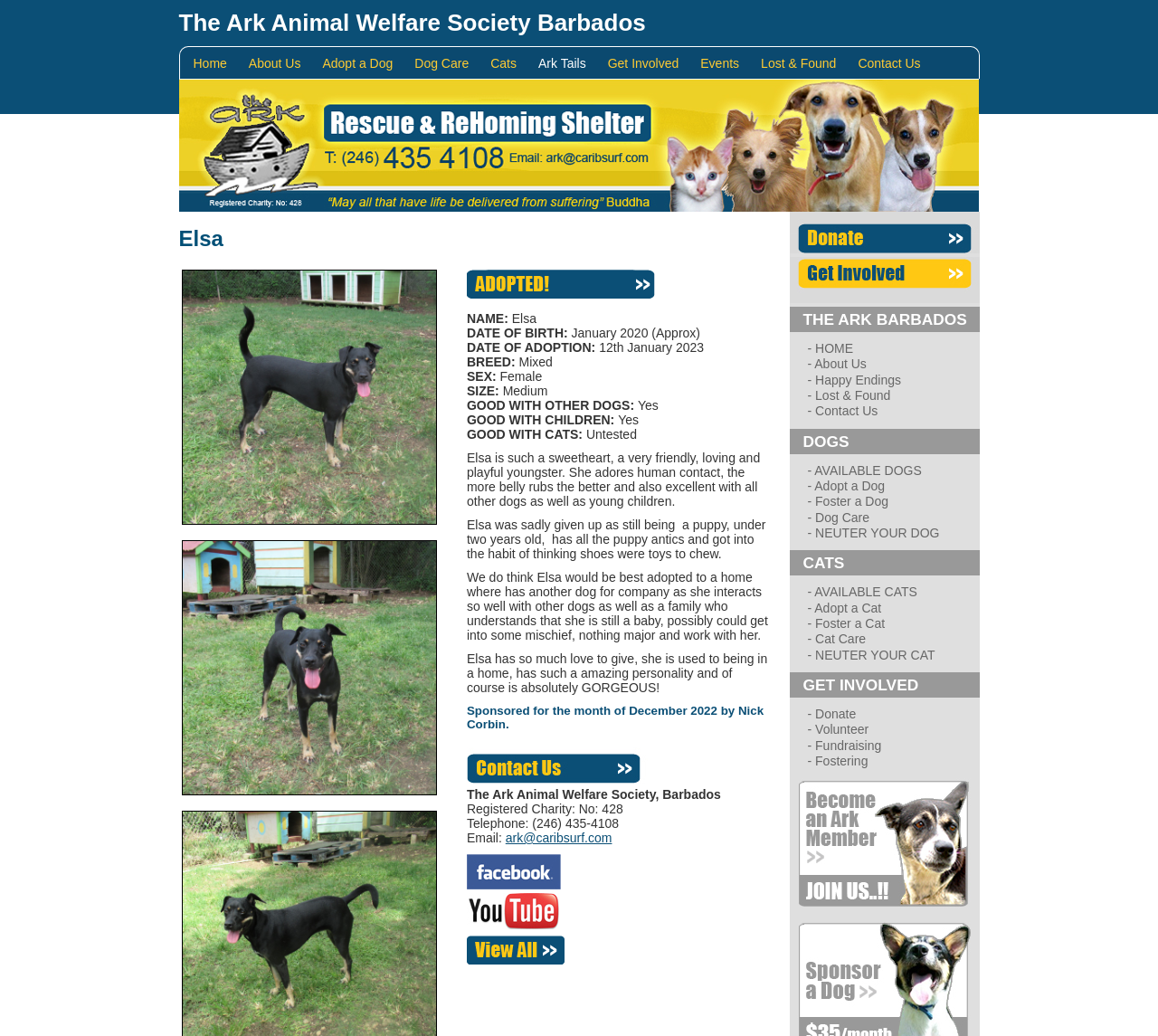Identify the bounding box coordinates of the part that should be clicked to carry out this instruction: "View Elsa's details".

[0.154, 0.218, 0.193, 0.242]